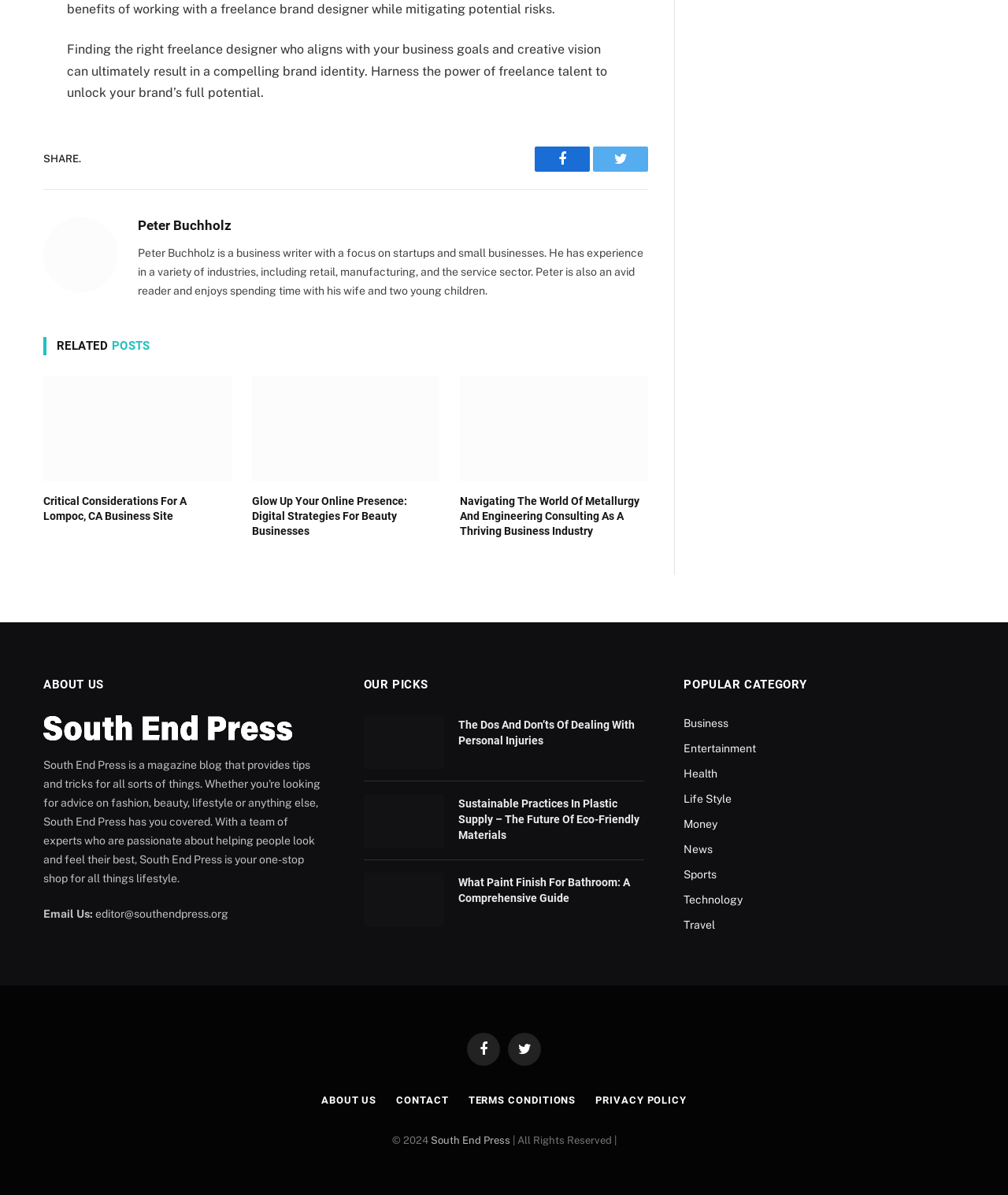Could you please study the image and provide a detailed answer to the question:
What is the author's name of the article?

The author's name is mentioned in the article section, where it says 'Peter Buchholz is a business writer with a focus on startups and small businesses.'